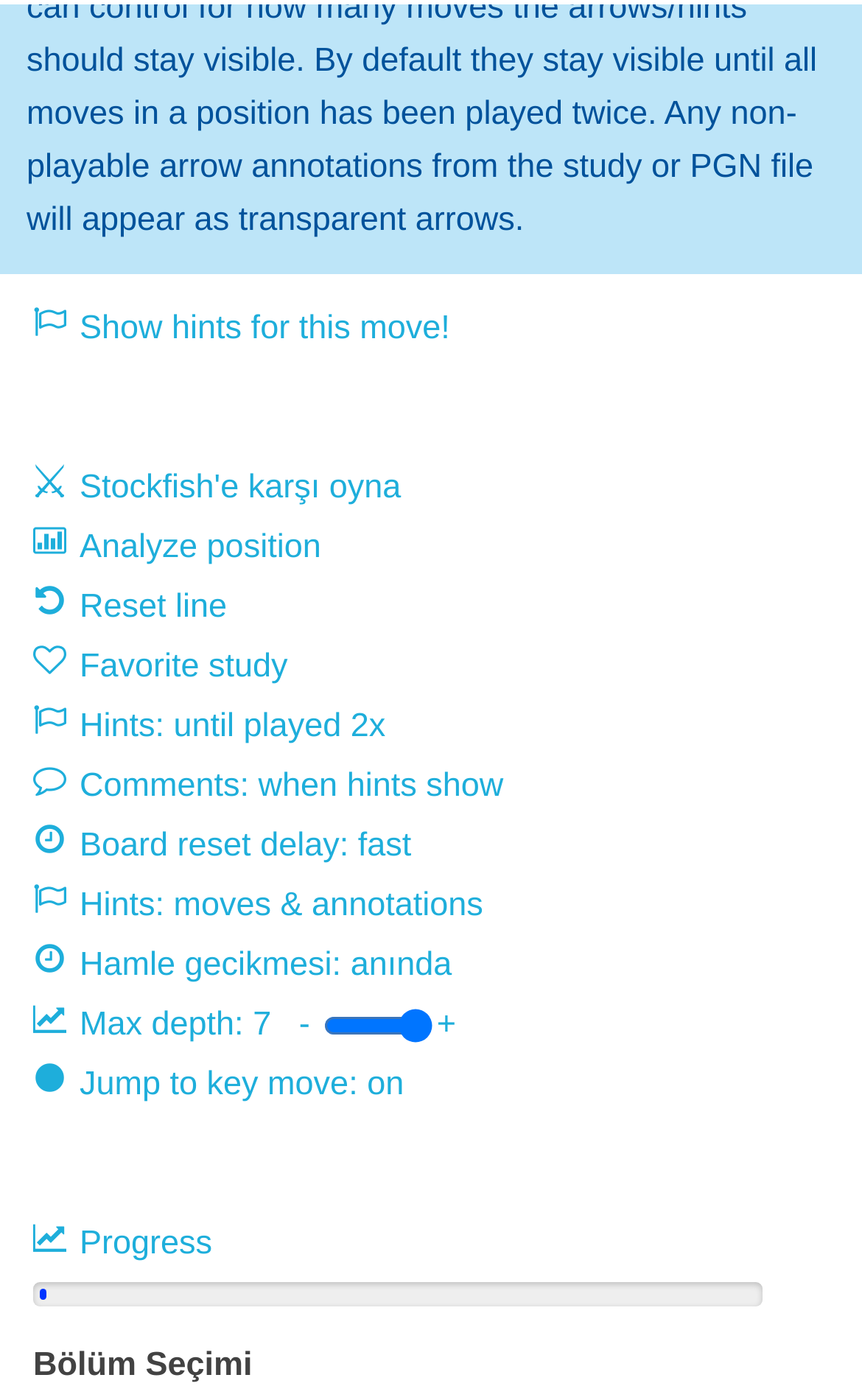What is the purpose of the 'Jump to key move: on' link?
Refer to the image and provide a concise answer in one word or phrase.

To jump to a key move